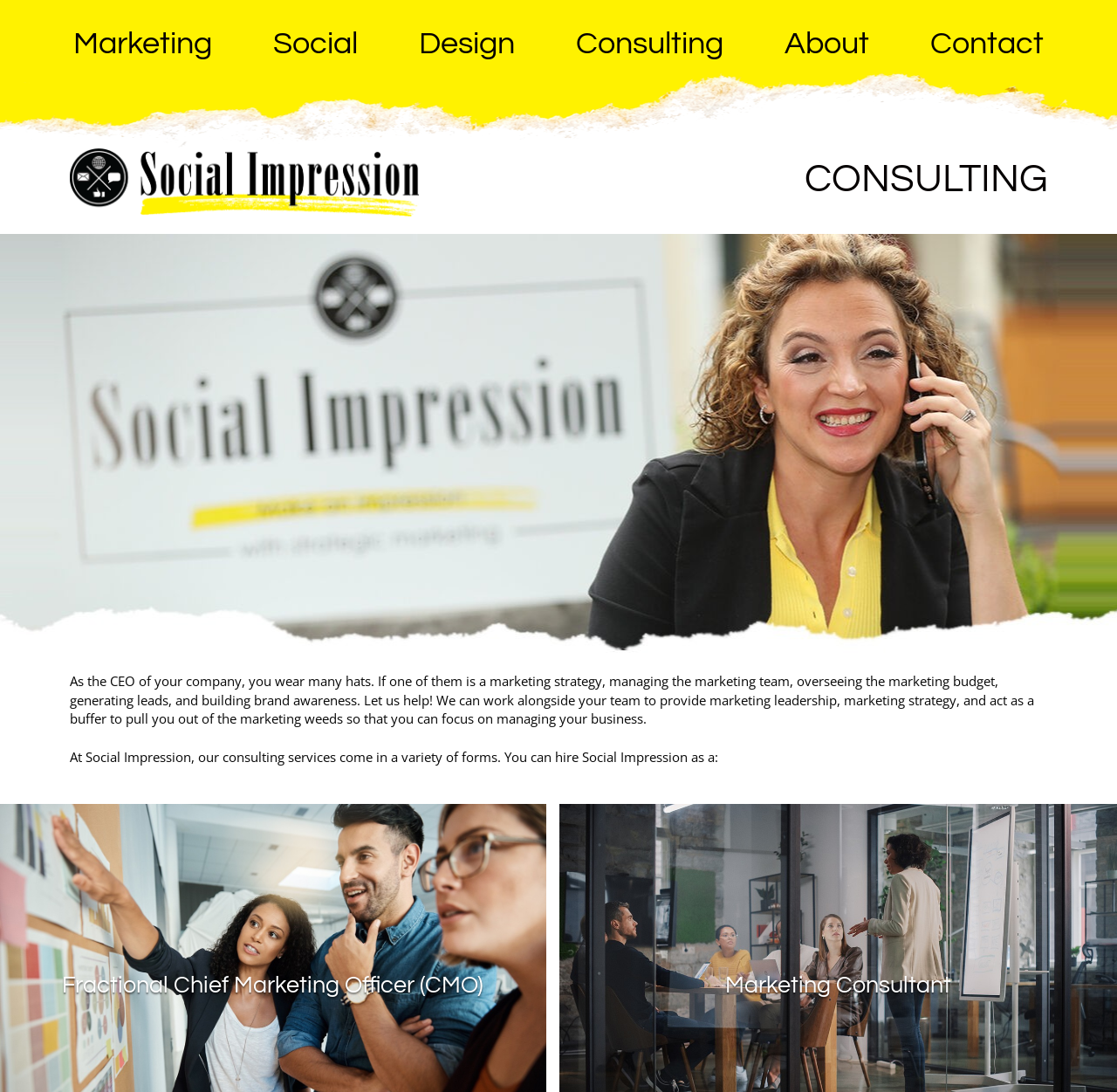Create a detailed narrative describing the layout and content of the webpage.

The webpage appears to be a consulting services page, specifically focused on marketing strategy and leadership. At the top, there is a navigation menu with five links: "Marketing", "Social", "Design", "Consulting", and "About", followed by a "Contact" link. Below the navigation menu, there is a logo image with the text "Social Impression | South Jersey Social Media" next to it.

The main content of the page is divided into sections. The first section has a heading "CONSULTING" and a paragraph of text that describes the challenges of being a CEO and wearing many hats, including marketing strategy and leadership. The text offers the services of Social Impression to help with marketing leadership and strategy.

Below this section, there is another section with a heading and two subheadings: "Fractional Chief Marketing Officer (CMO)" and "Marketing Consultant". These subheadings appear to be different forms of consulting services offered by Social Impression.